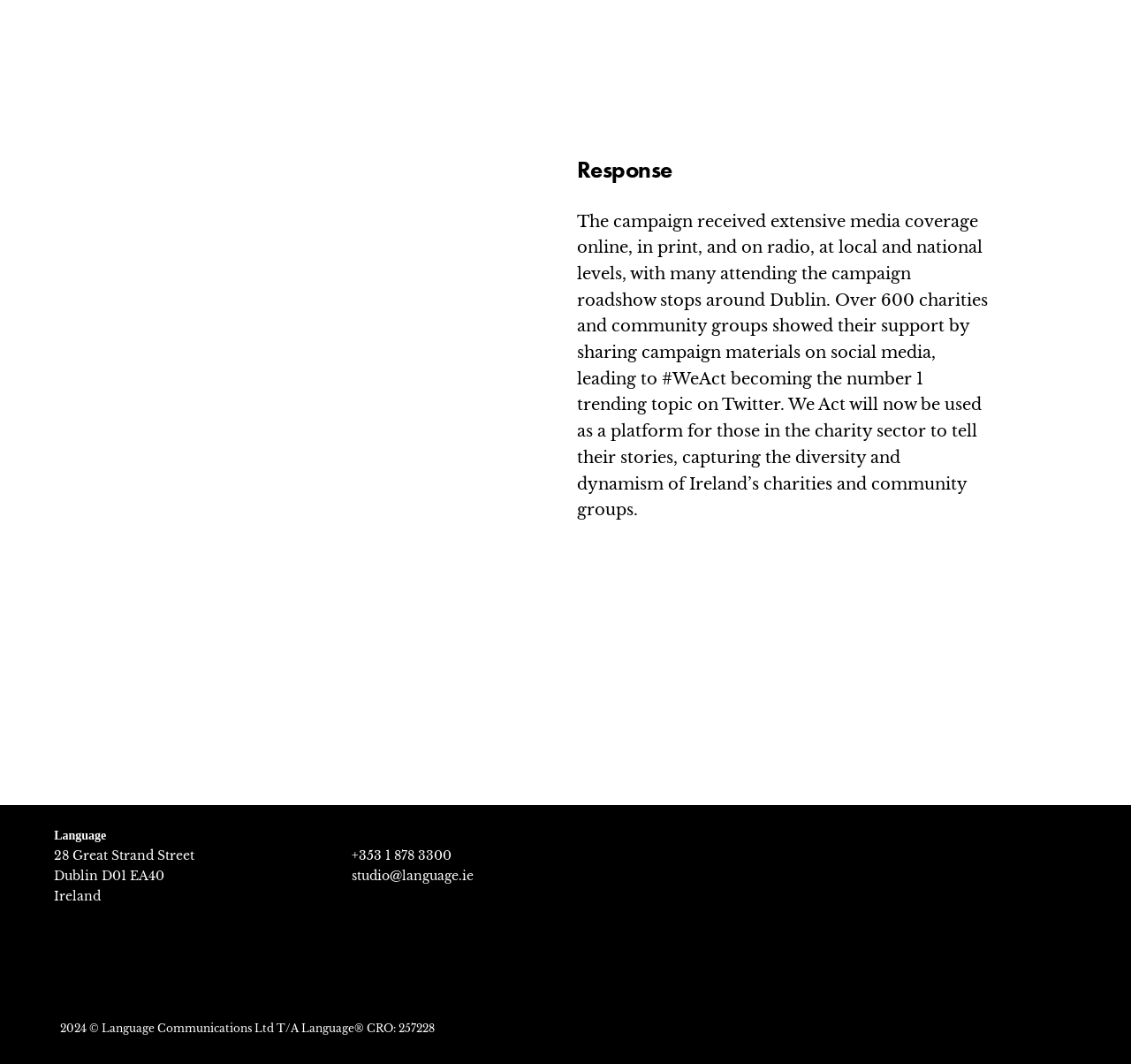Refer to the screenshot and answer the following question in detail:
What is the year of copyright for Language Communications Ltd?

The year of copyright is mentioned in the static text element '2024 © Language Communications Ltd T/A Language® CRO: 257228'.